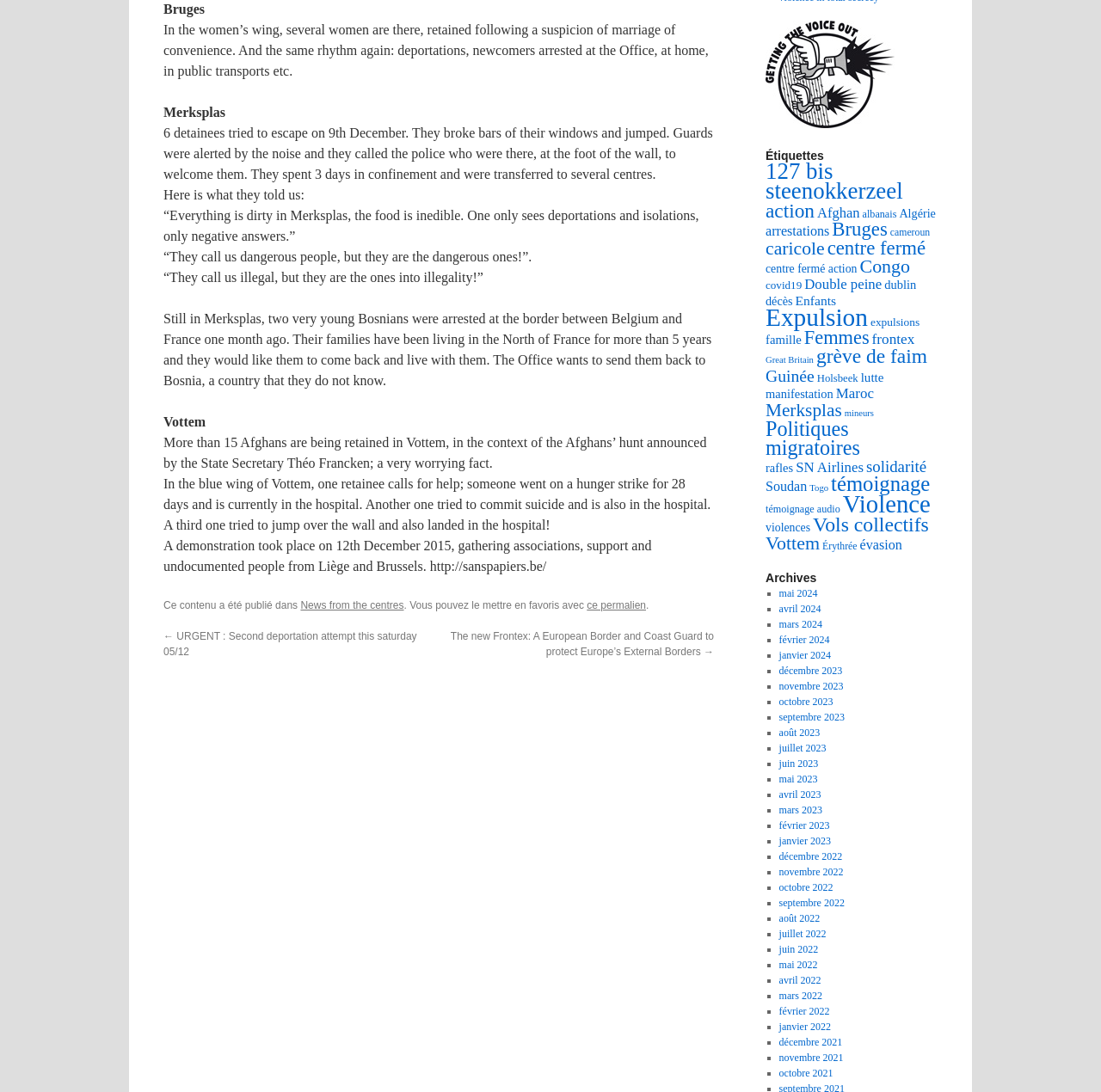Find the bounding box coordinates of the area that needs to be clicked in order to achieve the following instruction: "Follow the link 'http://sanspapiers.be/'". The coordinates should be specified as four float numbers between 0 and 1, i.e., [left, top, right, bottom].

[0.148, 0.493, 0.592, 0.525]